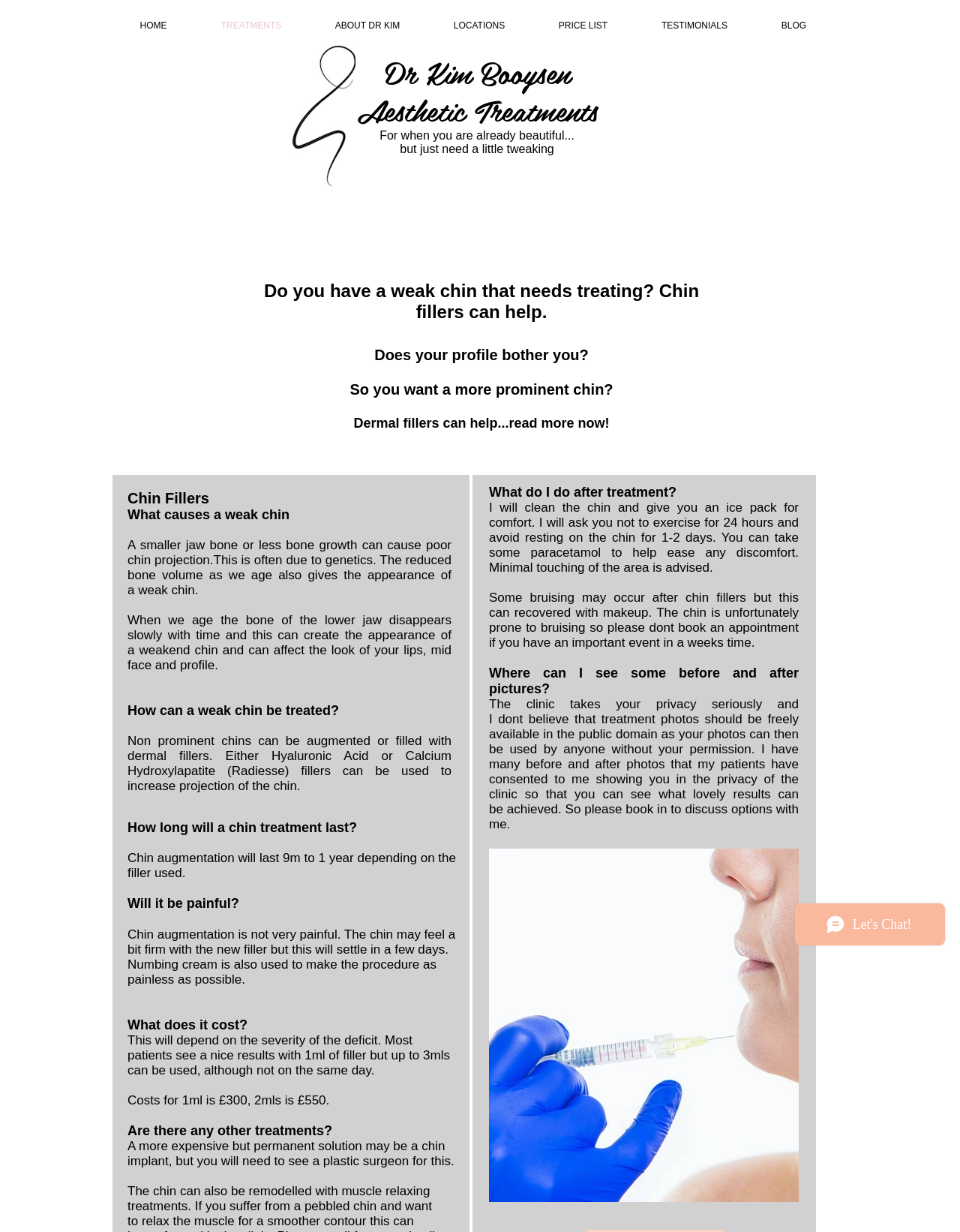Please provide a one-word or short phrase answer to the question:
What should you avoid doing after treatment?

Exercise and resting on the chin